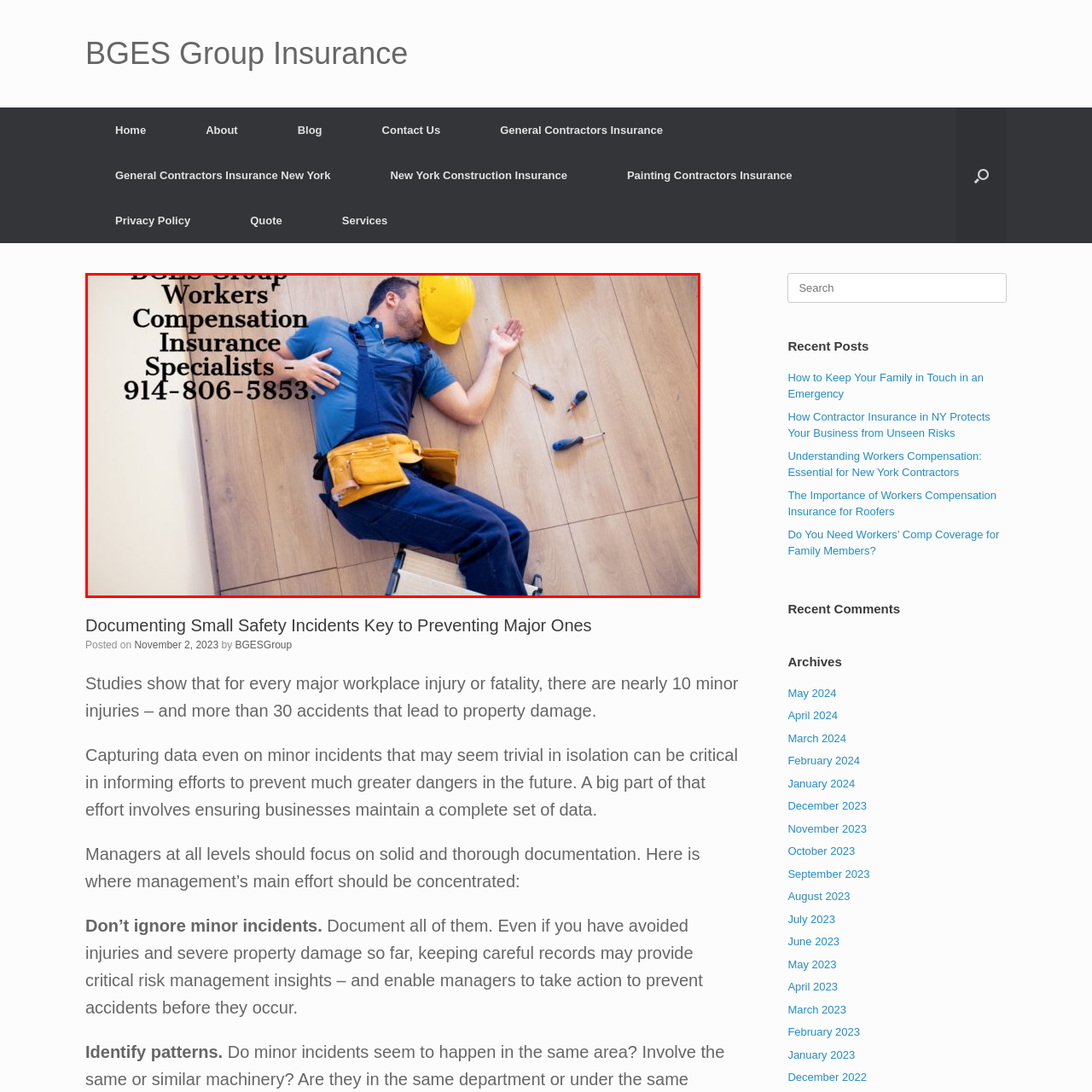What is scattered around the worker?
Inspect the image indicated by the red outline and answer the question with a single word or short phrase.

screwdrivers